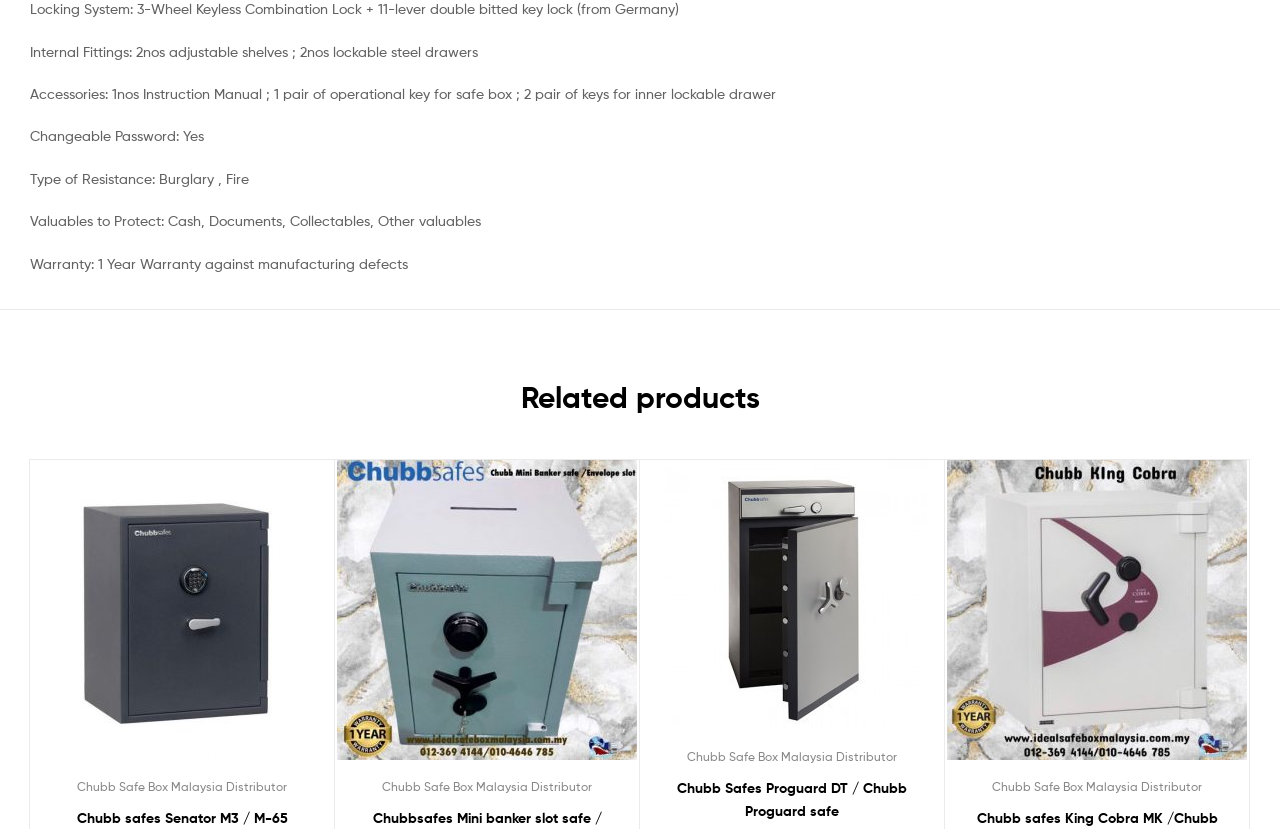What is the type of resistance offered?
Deliver a detailed and extensive answer to the question.

The webpage mentions 'Type of Resistance: Burglary, Fire' in one of the static text elements. Therefore, the type of resistance offered by the safe box is against burglary and fire.